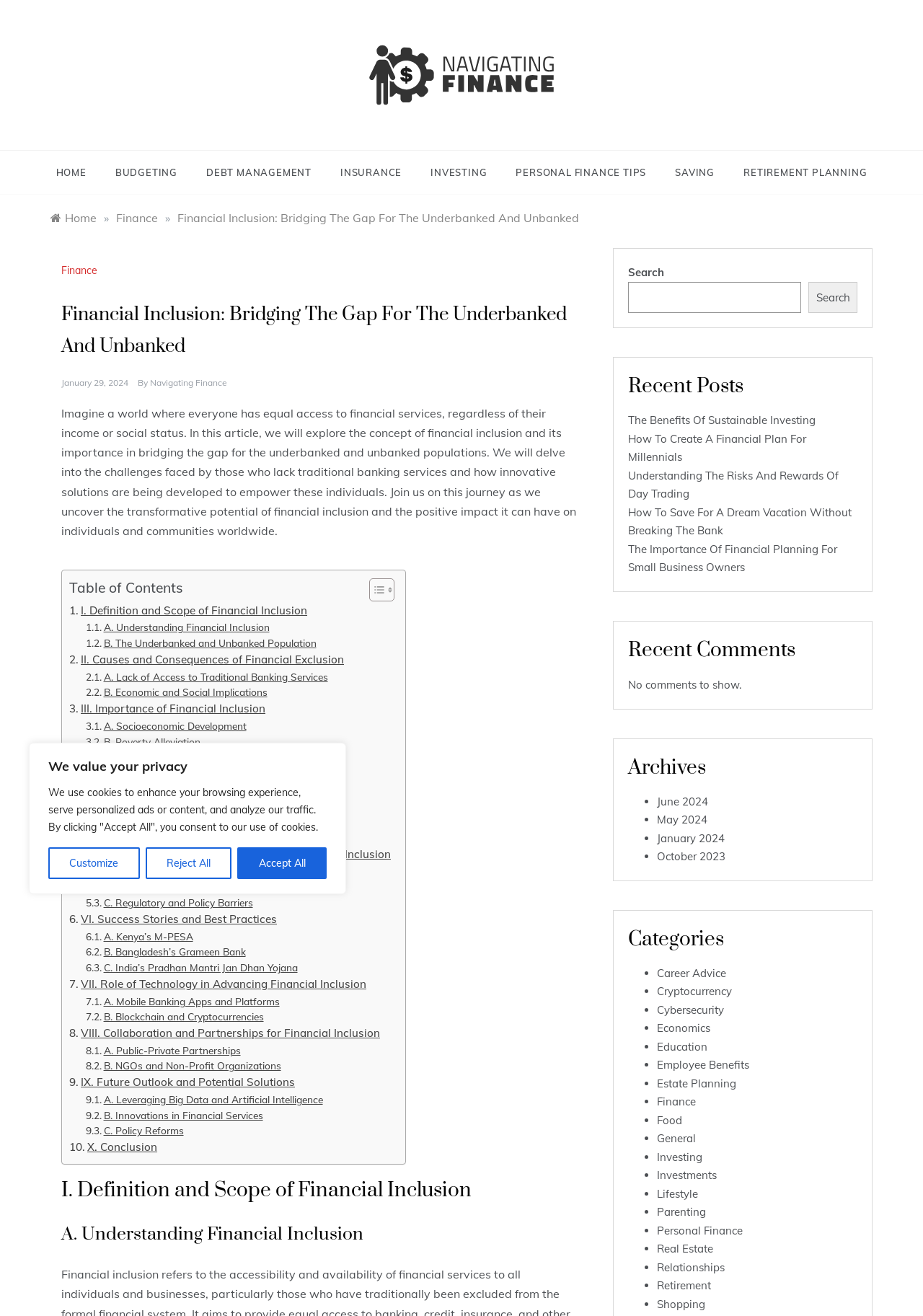Identify the bounding box coordinates for the element that needs to be clicked to fulfill this instruction: "Navigate to the 'Financial Inclusion: Bridging The Gap For The Underbanked And Unbanked' page". Provide the coordinates in the format of four float numbers between 0 and 1: [left, top, right, bottom].

[0.192, 0.16, 0.627, 0.171]